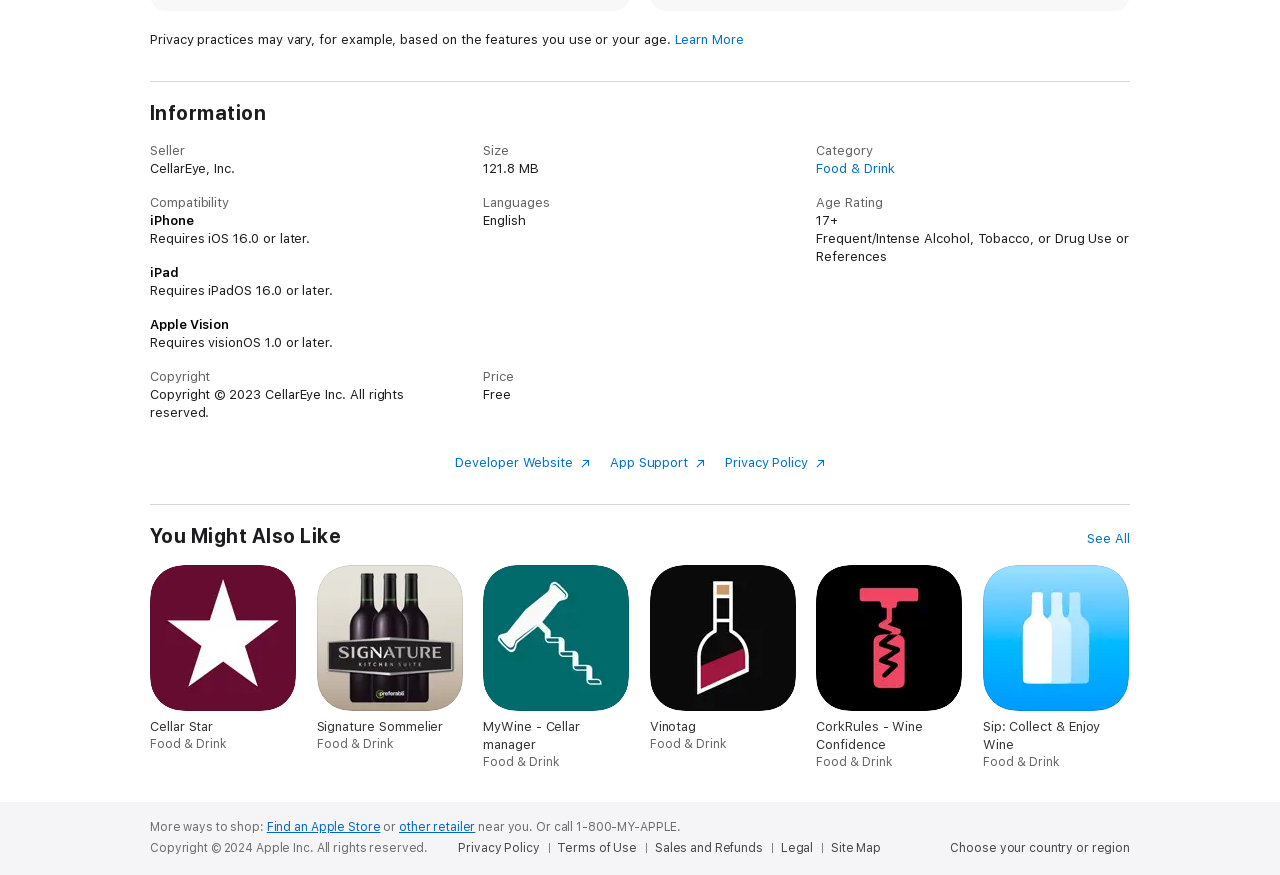Determine the bounding box coordinates of the section to be clicked to follow the instruction: "Learn more about privacy practices". The coordinates should be given as four float numbers between 0 and 1, formatted as [left, top, right, bottom].

[0.527, 0.036, 0.581, 0.053]